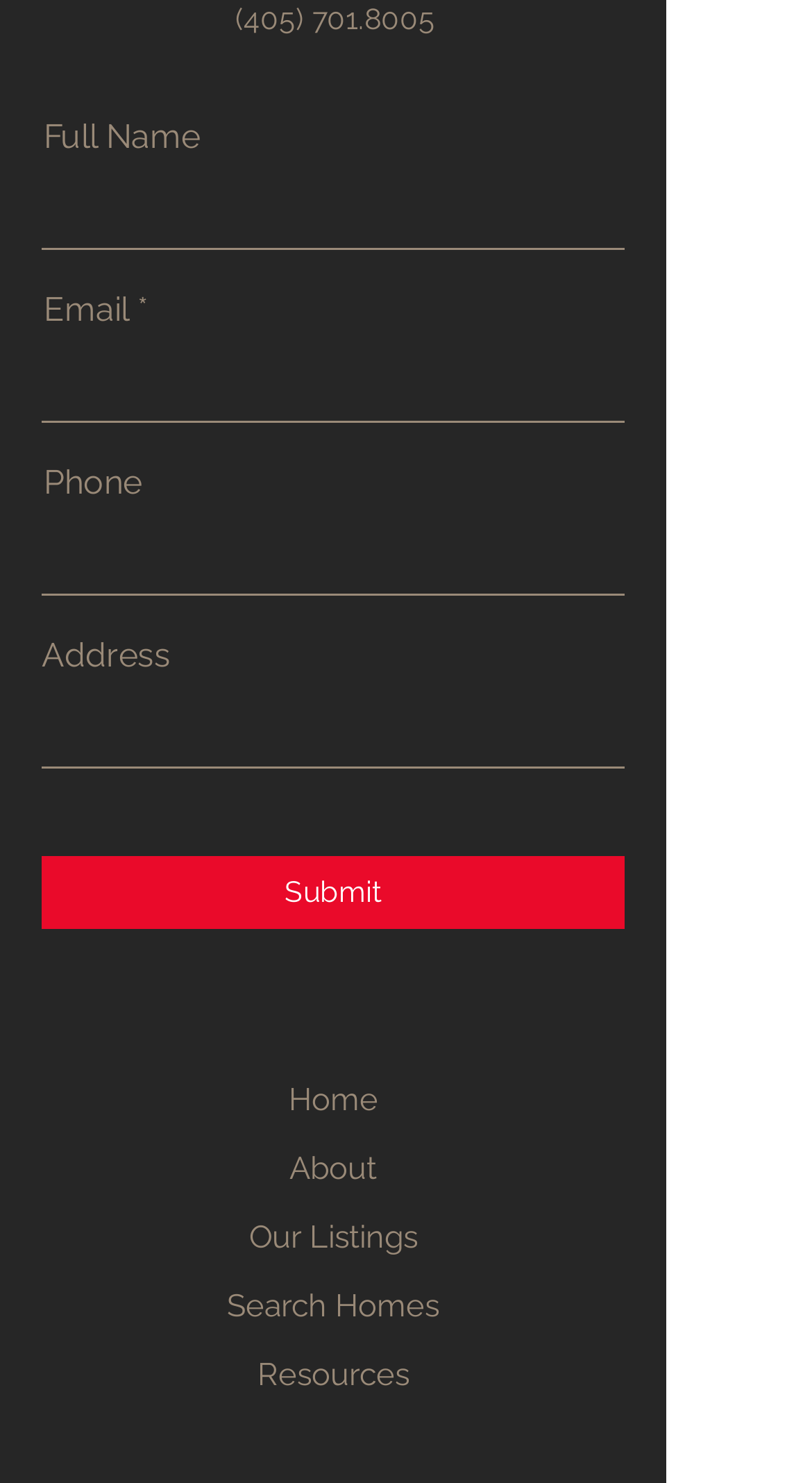Please give a concise answer to this question using a single word or phrase: 
What is the purpose of this form?

To submit user information